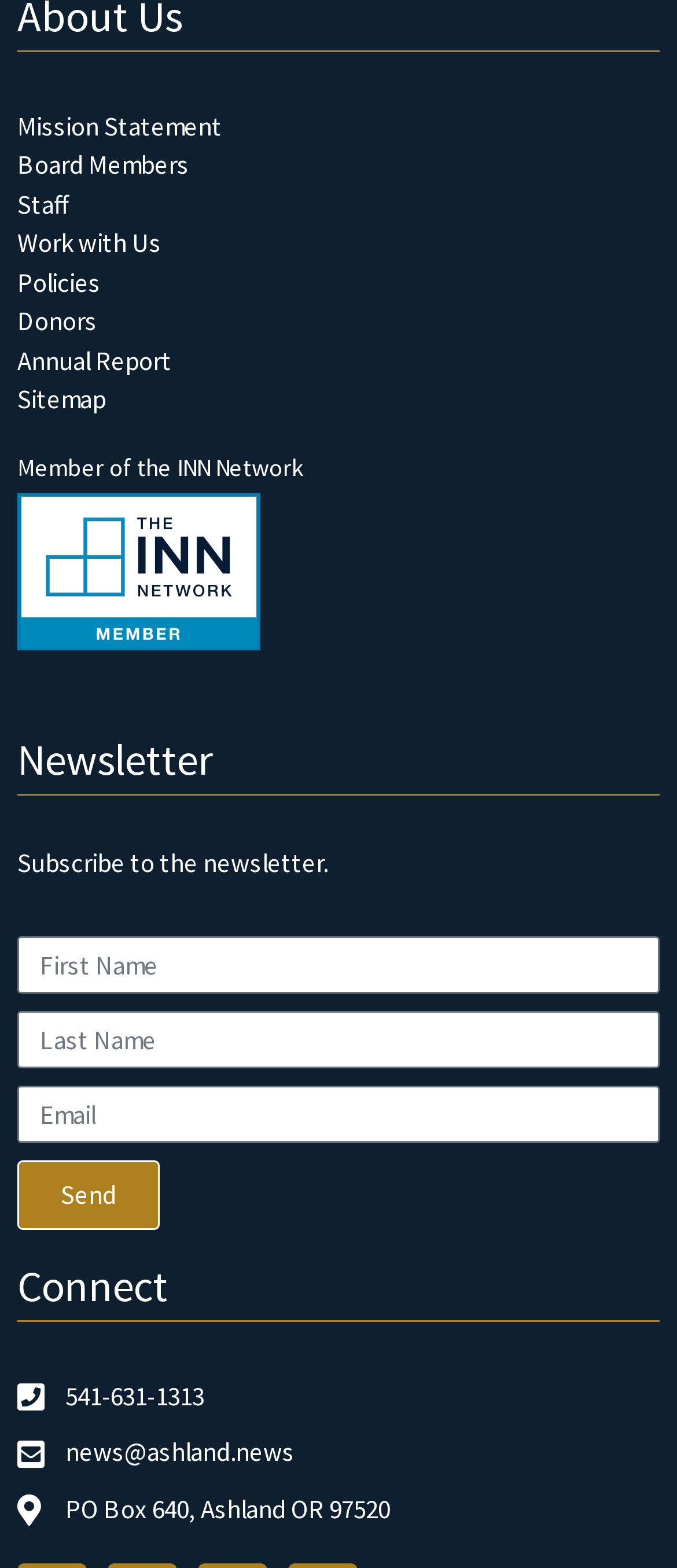Kindly determine the bounding box coordinates of the area that needs to be clicked to fulfill this instruction: "Subscribe to the newsletter".

[0.026, 0.54, 0.485, 0.561]